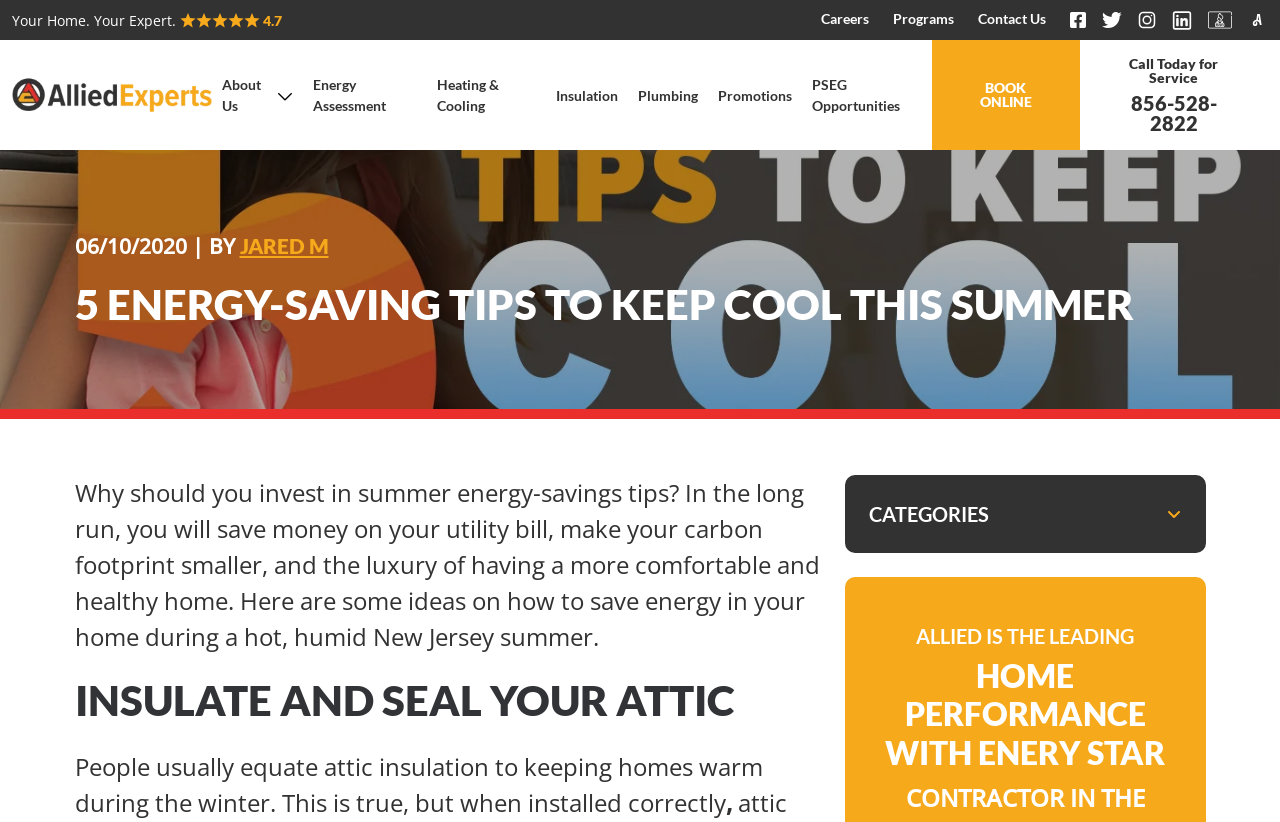Locate the bounding box coordinates of the element's region that should be clicked to carry out the following instruction: "Click on the 'About Us' link". The coordinates need to be four float numbers between 0 and 1, i.e., [left, top, right, bottom].

[0.166, 0.049, 0.237, 0.182]